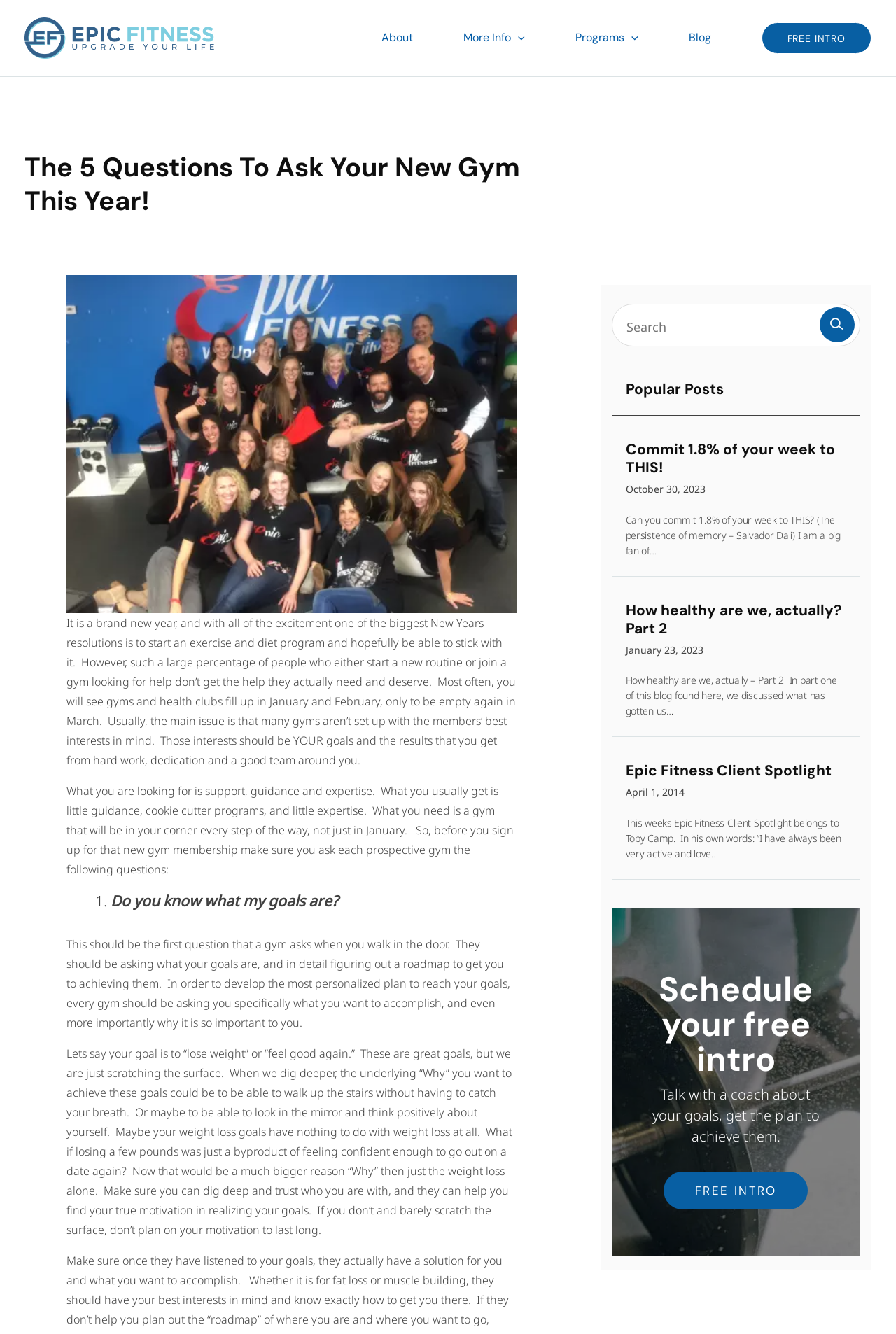Please find and generate the text of the main header of the webpage.

The 5 Questions To Ask Your New Gym This Year!